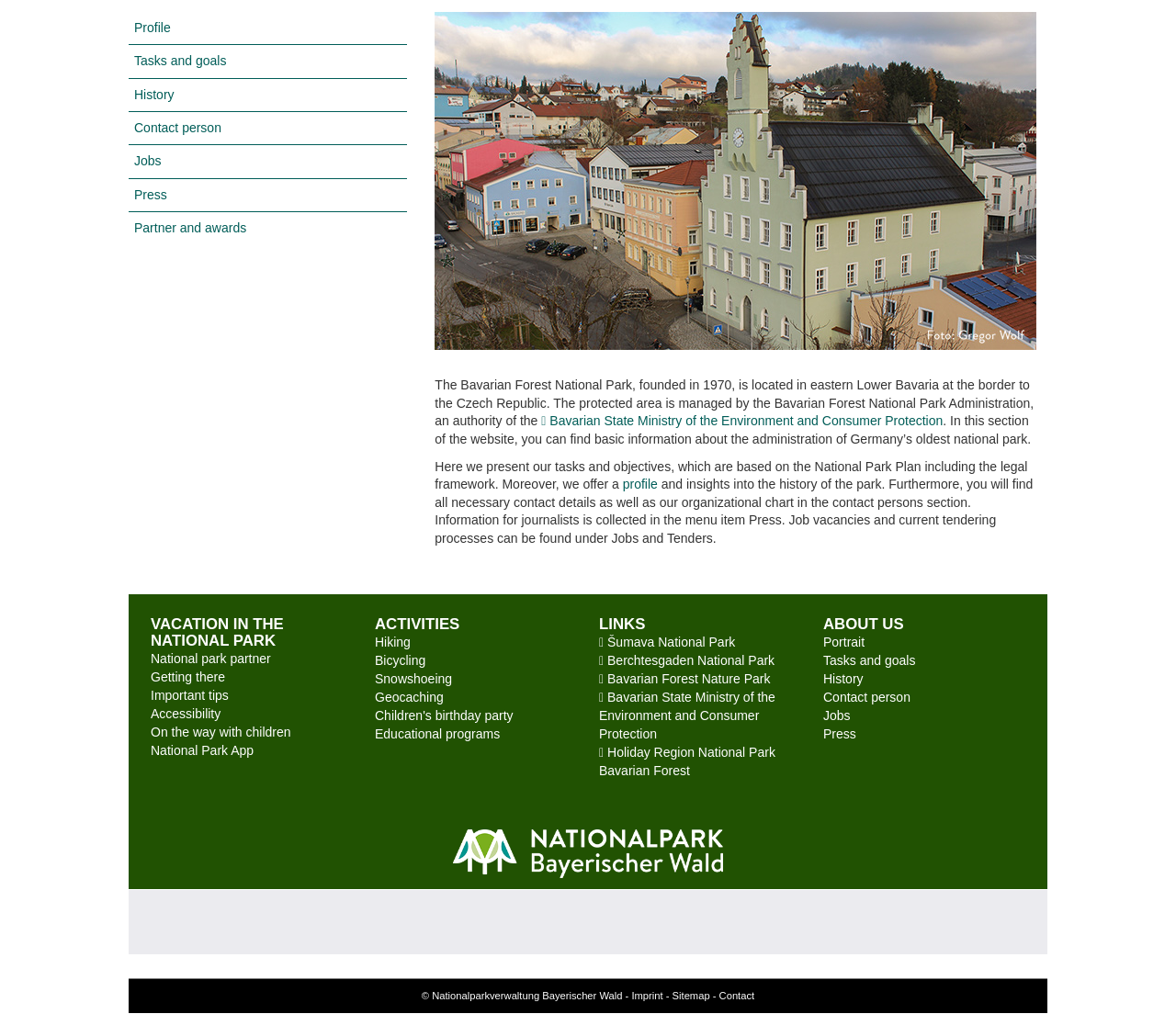Based on the description "Privacy Policy", find the bounding box of the specified UI element.

None